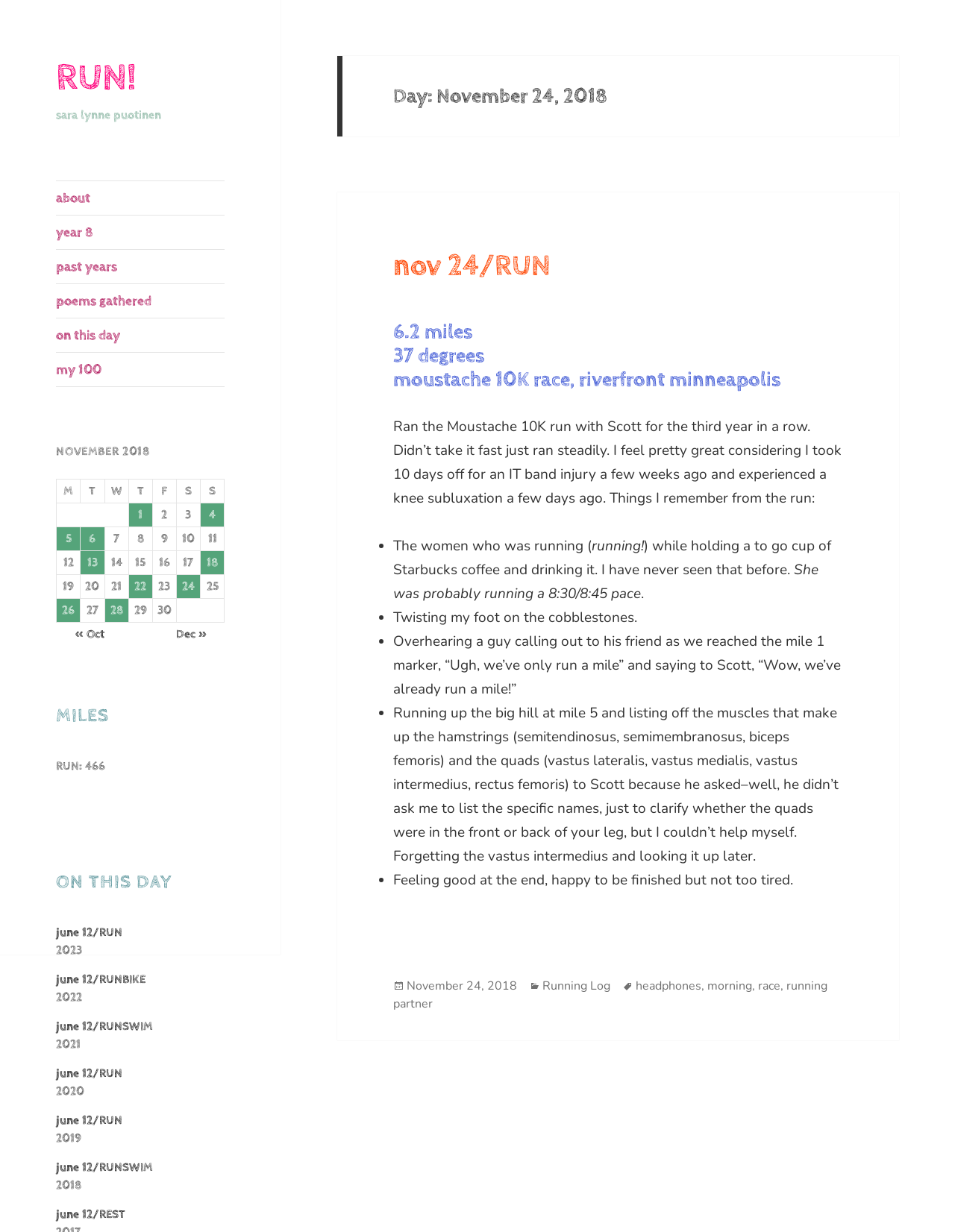Extract the bounding box coordinates of the UI element described by: "18". The coordinates should include four float numbers ranging from 0 to 1, e.g., [left, top, right, bottom].

[0.21, 0.447, 0.235, 0.466]